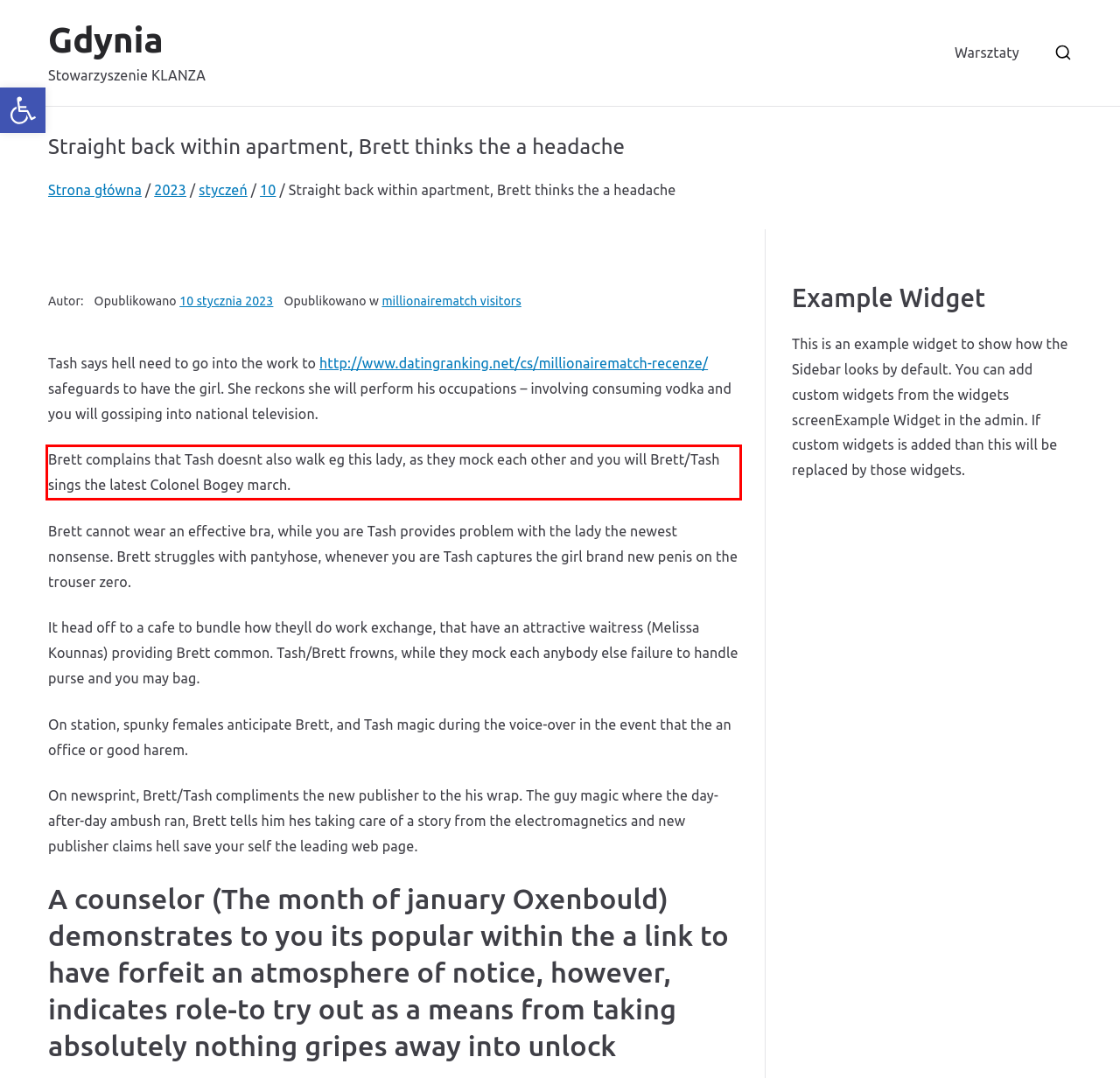Analyze the screenshot of the webpage and extract the text from the UI element that is inside the red bounding box.

Brett complains that Tash doesnt also walk eg this lady, as they mock each other and you will Brett/Tash sings the latest Colonel Bogey march.